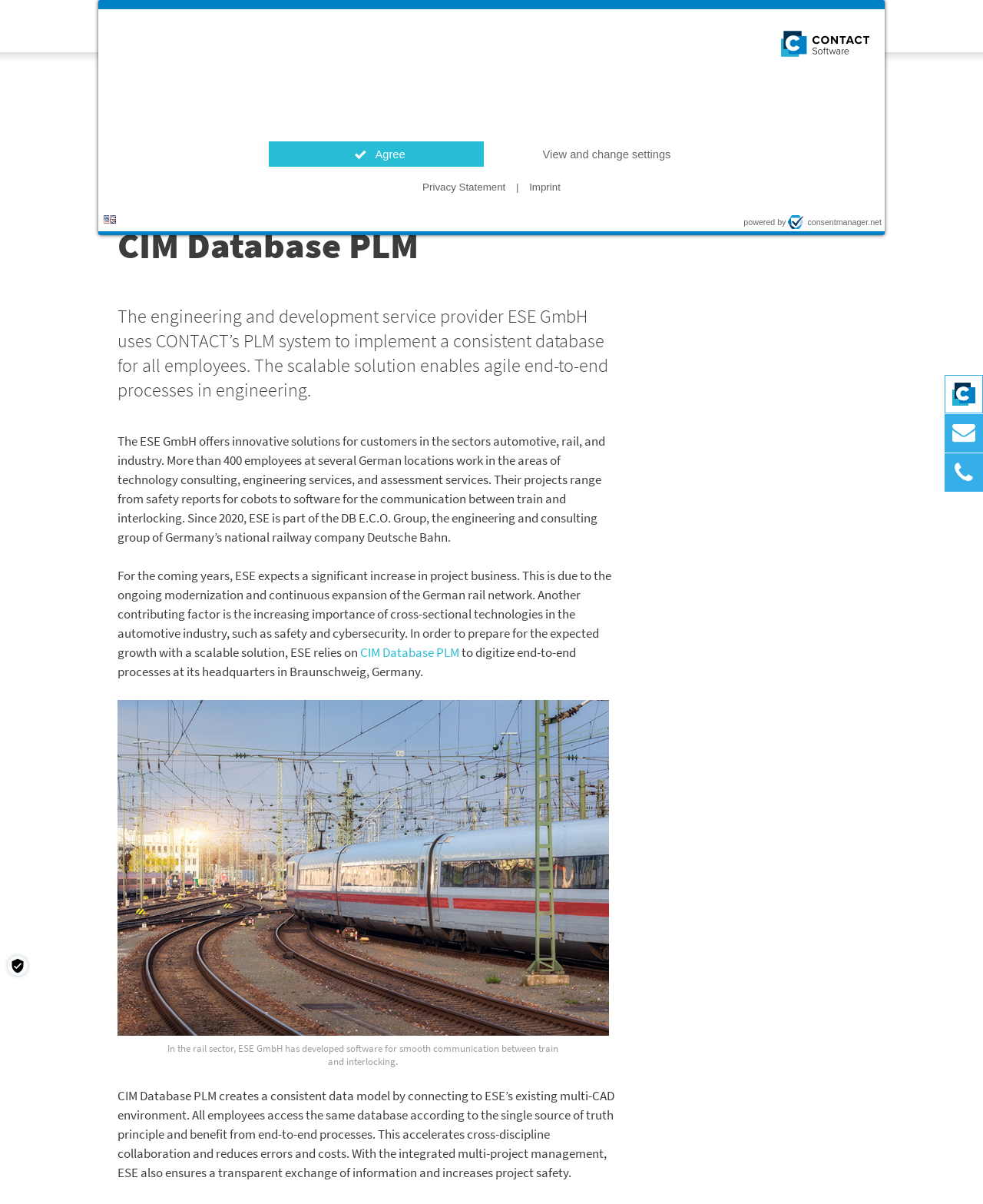Locate the bounding box coordinates of the area that needs to be clicked to fulfill the following instruction: "Select the 'Language: en' option". The coordinates should be in the format of four float numbers between 0 and 1, namely [left, top, right, bottom].

[0.102, 0.174, 0.121, 0.19]